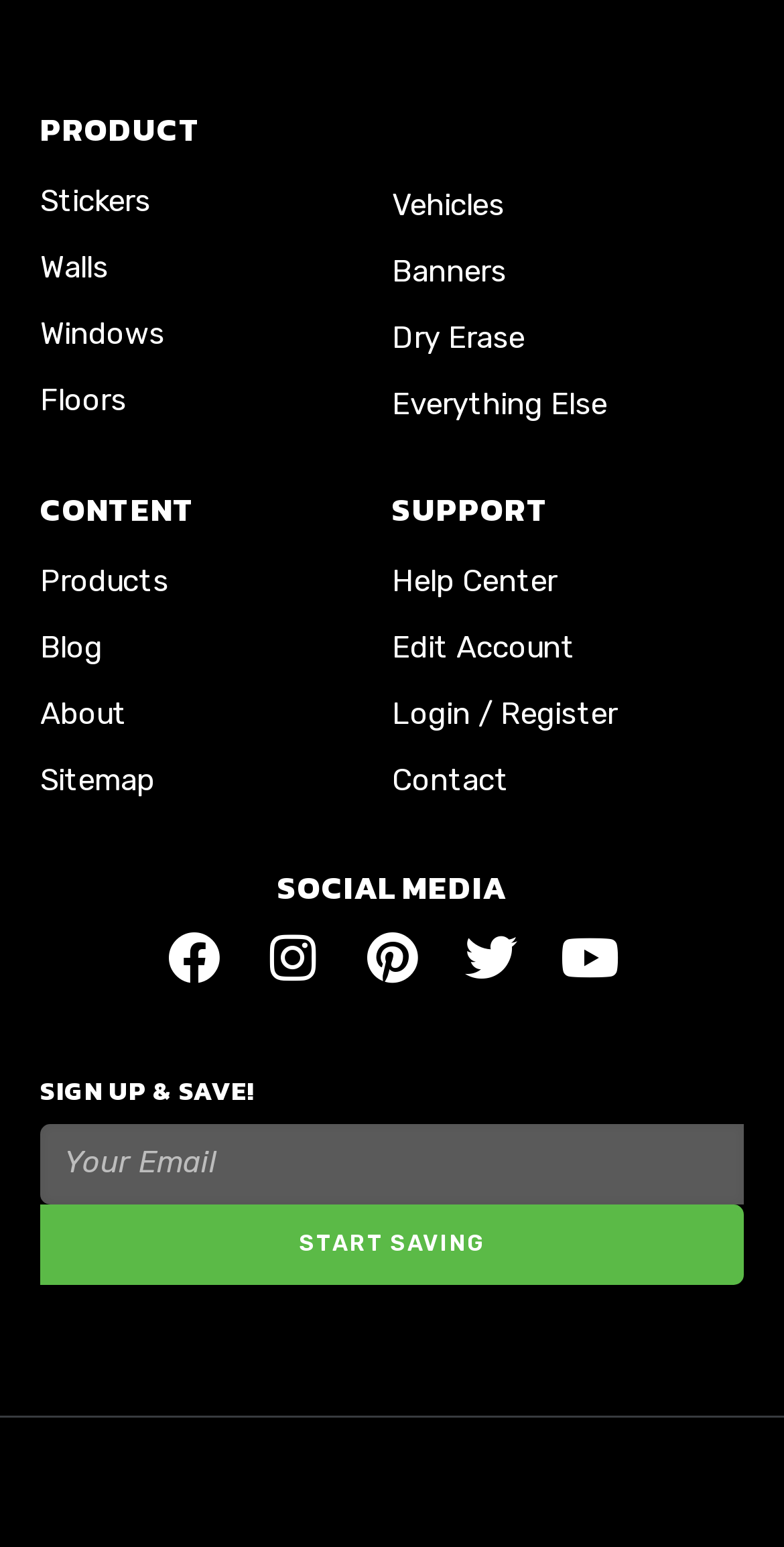Answer the following query with a single word or phrase:
What is the purpose of the textbox?

To sign up